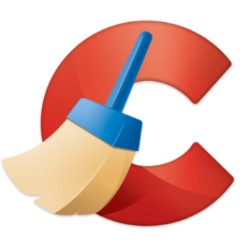Paint a vivid picture with your words by describing the image in detail.

The image features the logo of CCleaner, a popular system optimization and privacy tool developed by Piriform. The logo prominently displays a stylized red letter "C" paired with a blue cleaning brush, symbolizing the software's focus on cleaning and optimizing computer performance. CCleaner is known for its ability to remove unnecessary files, clean browser data, fix registry errors, and enhance system speed. With over a billion downloads since its launch in 2003, this user-friendly application aims to help users maintain a cleaner and more efficient PC, reinforcing its reputation as a leading choice in the software market.